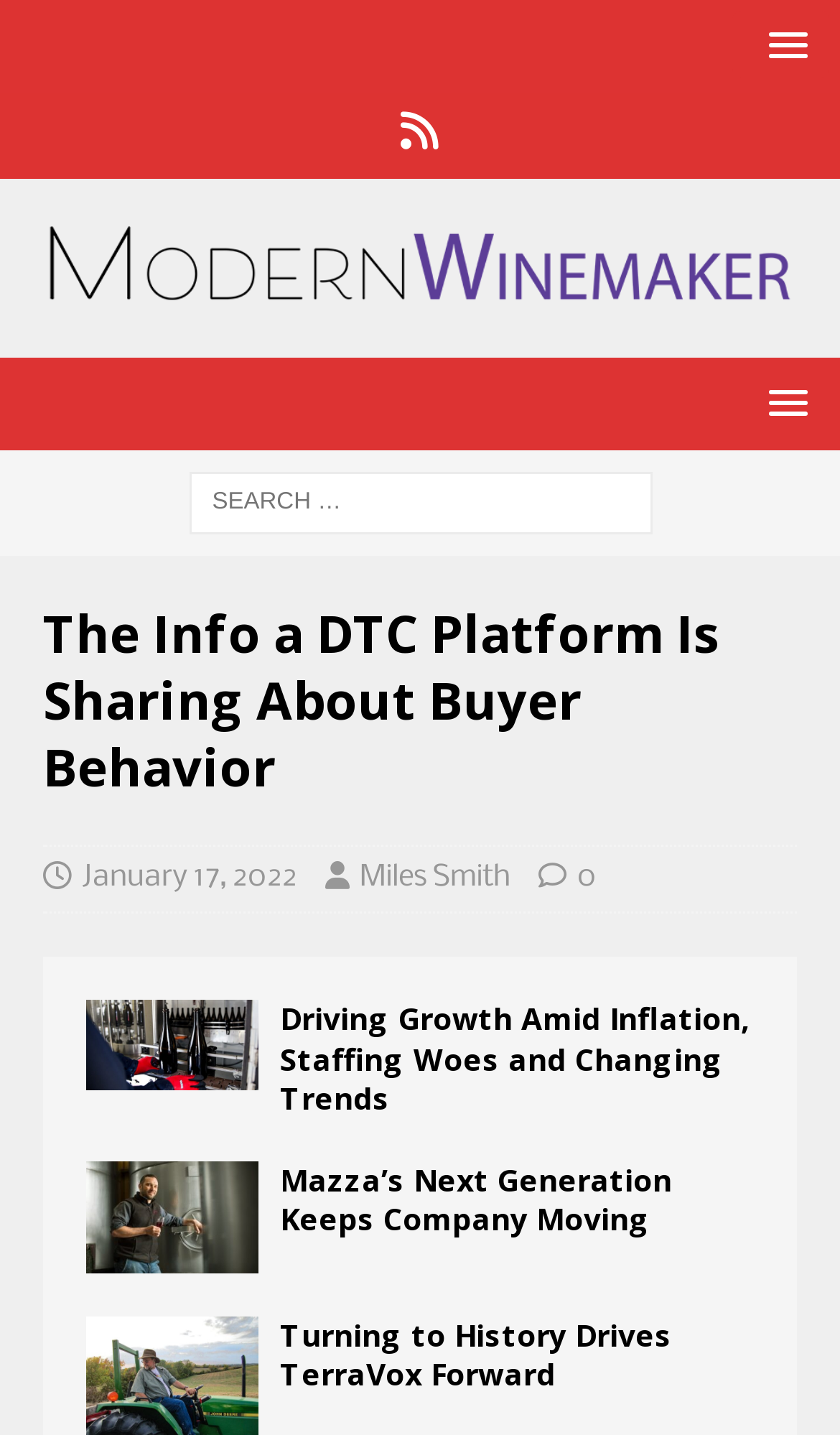Provide the bounding box coordinates of the HTML element described by the text: "MENU".

[0.872, 0.257, 0.987, 0.303]